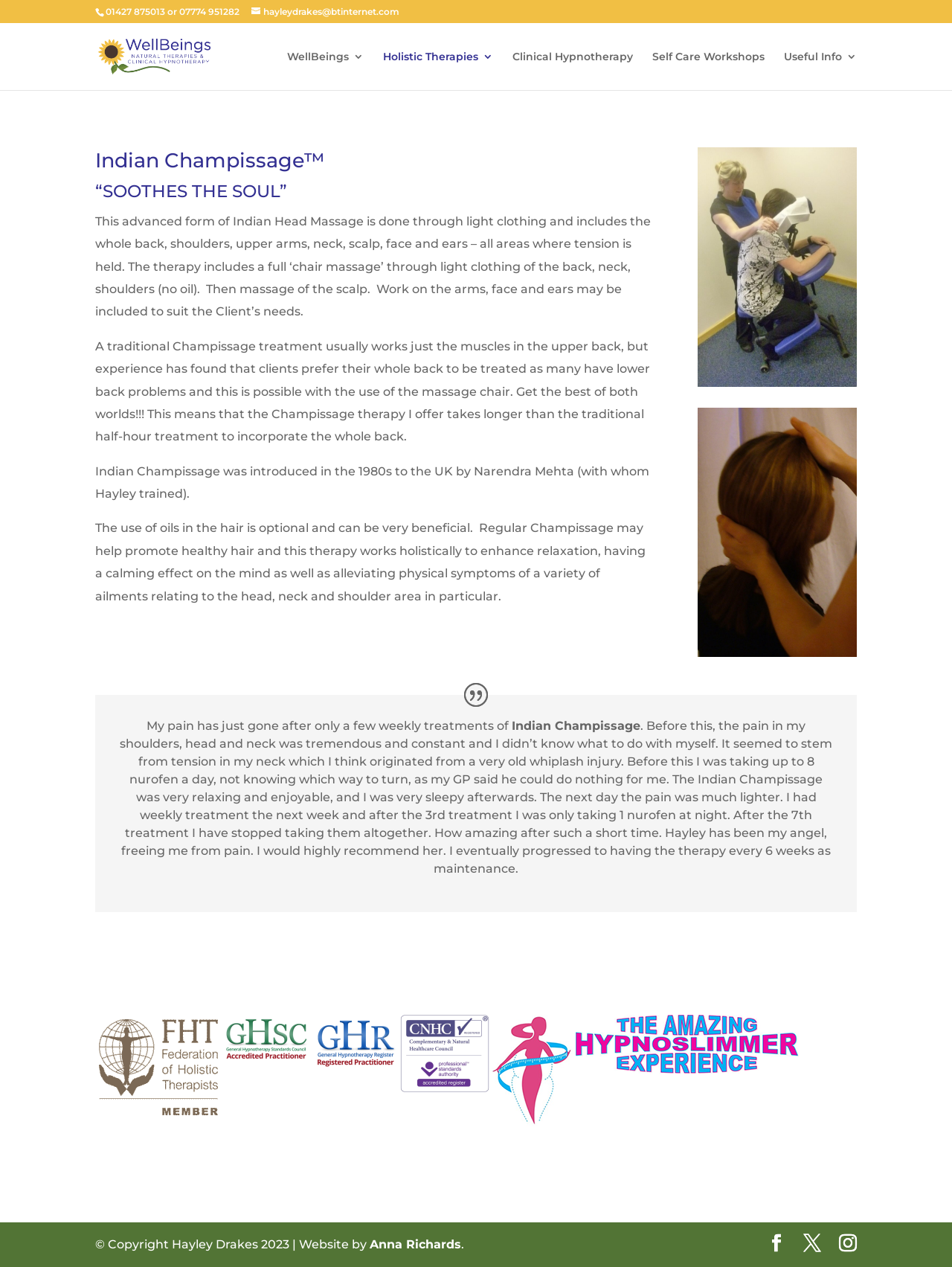Show the bounding box coordinates of the region that should be clicked to follow the instruction: "Visit Hayley Drakes' social media page."

[0.844, 0.974, 0.862, 0.991]